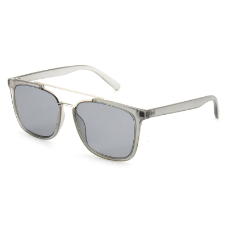What is the material of the frames?
Using the image as a reference, give a one-word or short phrase answer.

translucent